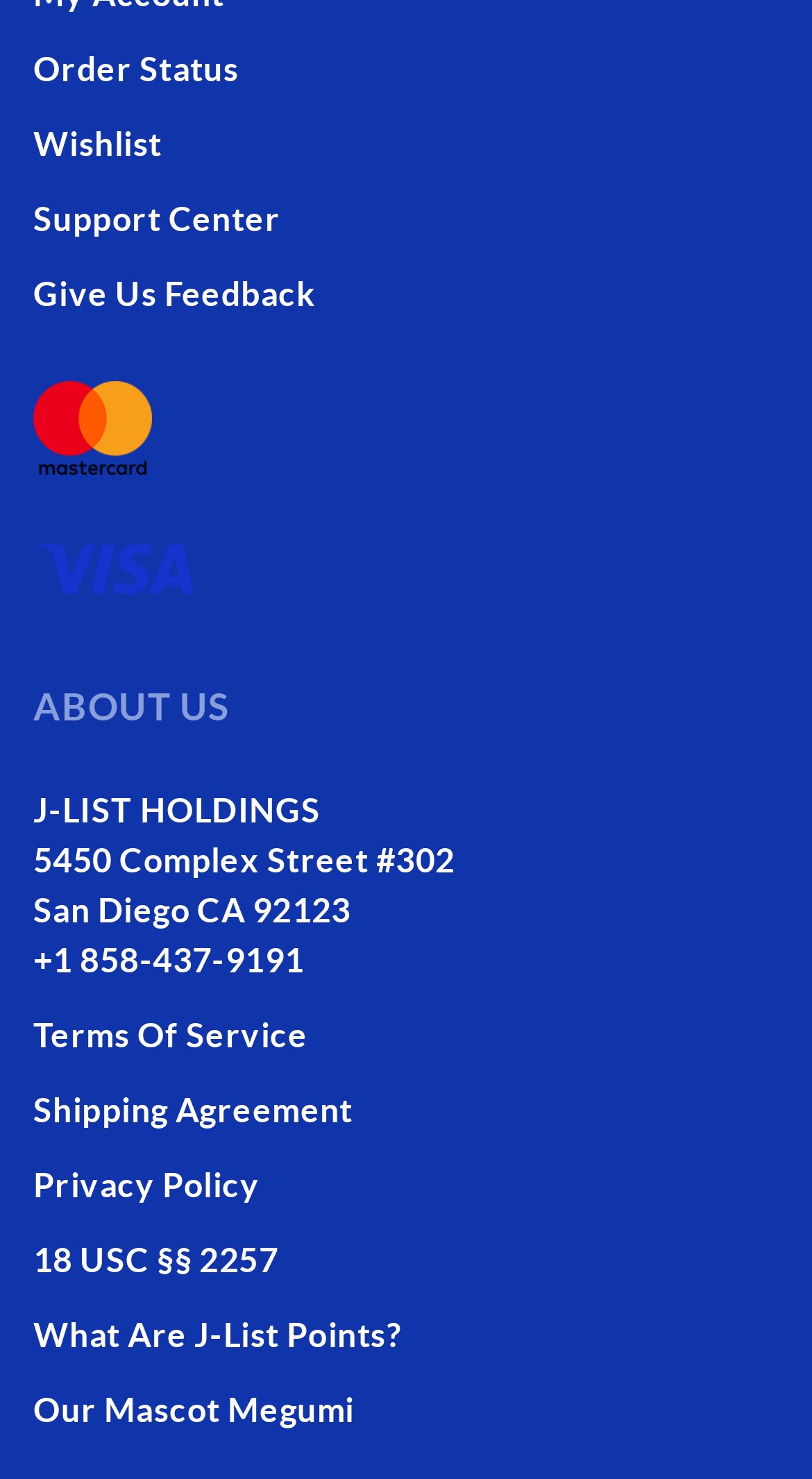Bounding box coordinates are to be given in the format (top-left x, top-left y, bottom-right x, bottom-right y). All values must be floating point numbers between 0 and 1. Provide the bounding box coordinate for the UI element described as: wishlist

[0.041, 0.074, 0.959, 0.119]